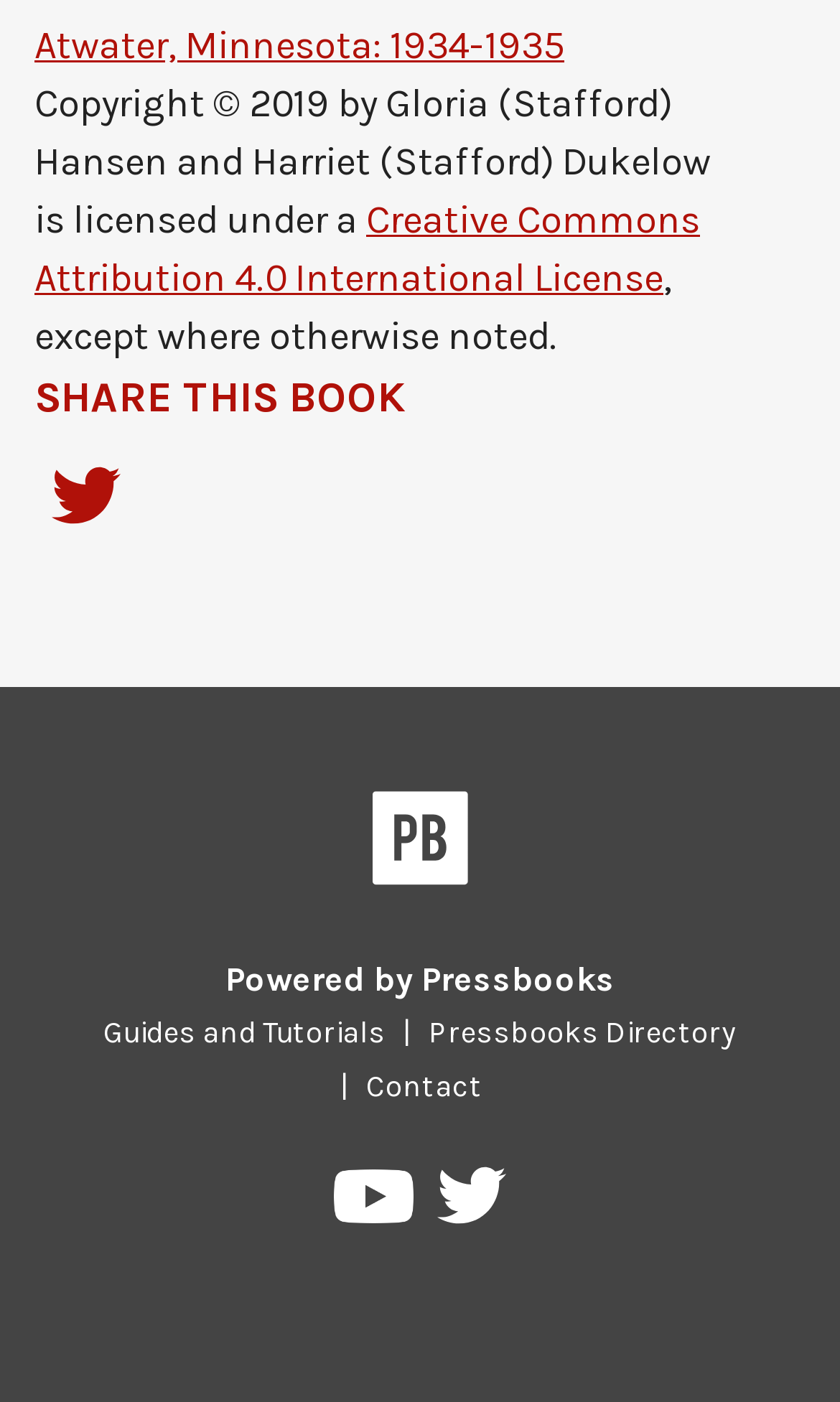Locate the bounding box coordinates of the element that needs to be clicked to carry out the instruction: "View Creative Commons Attribution 4.0 International License". The coordinates should be given as four float numbers ranging from 0 to 1, i.e., [left, top, right, bottom].

[0.041, 0.139, 0.833, 0.215]